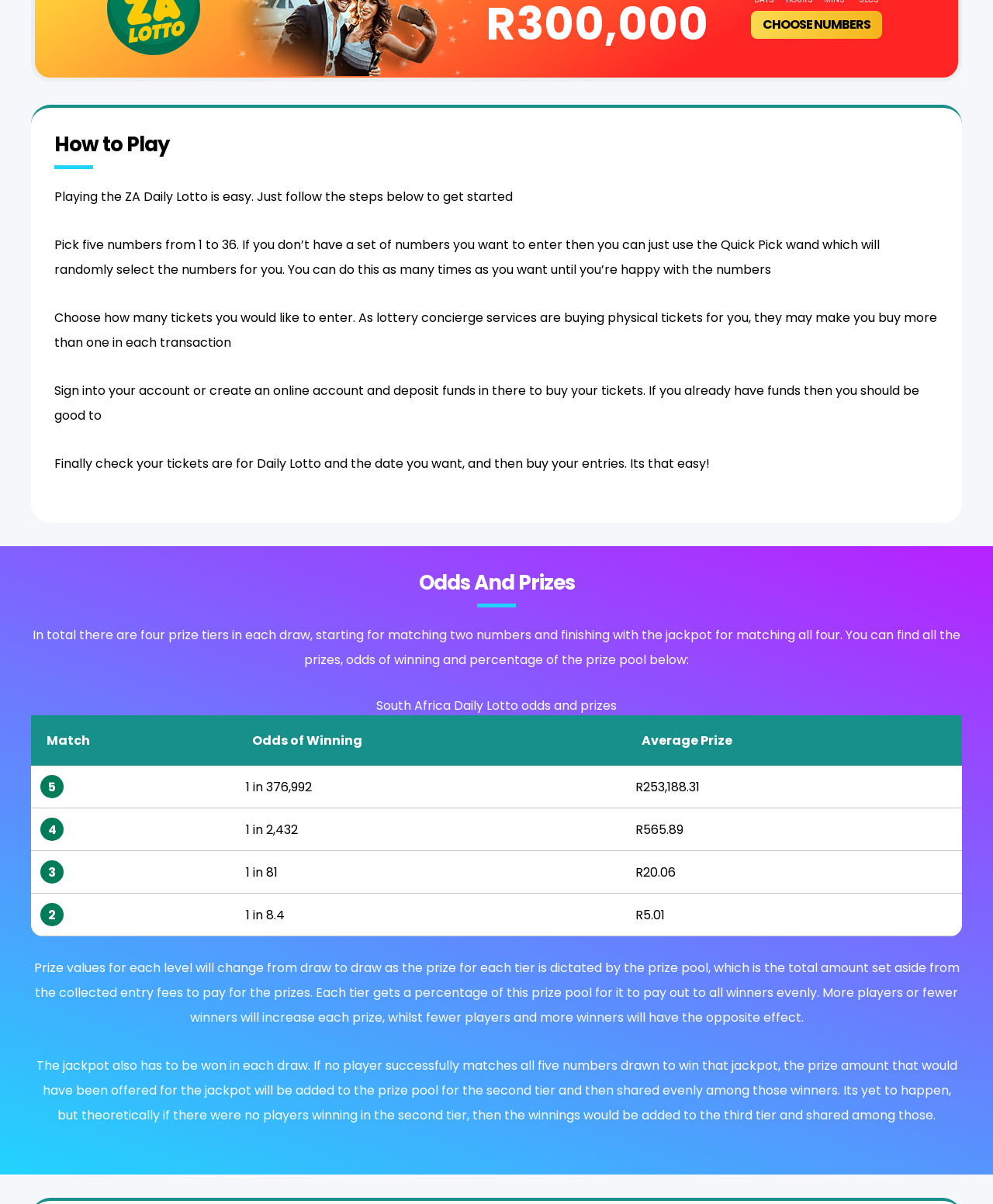Identify the bounding box for the described UI element. Provide the coordinates in (top-left x, top-left y, bottom-right x, bottom-right y) format with values ranging from 0 to 1: Choose Numbers

[0.756, 0.009, 0.888, 0.032]